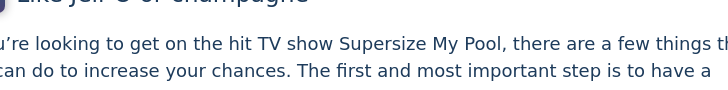Provide your answer in a single word or phrase: 
What is emphasized for a successful pool project?

Well-planned project